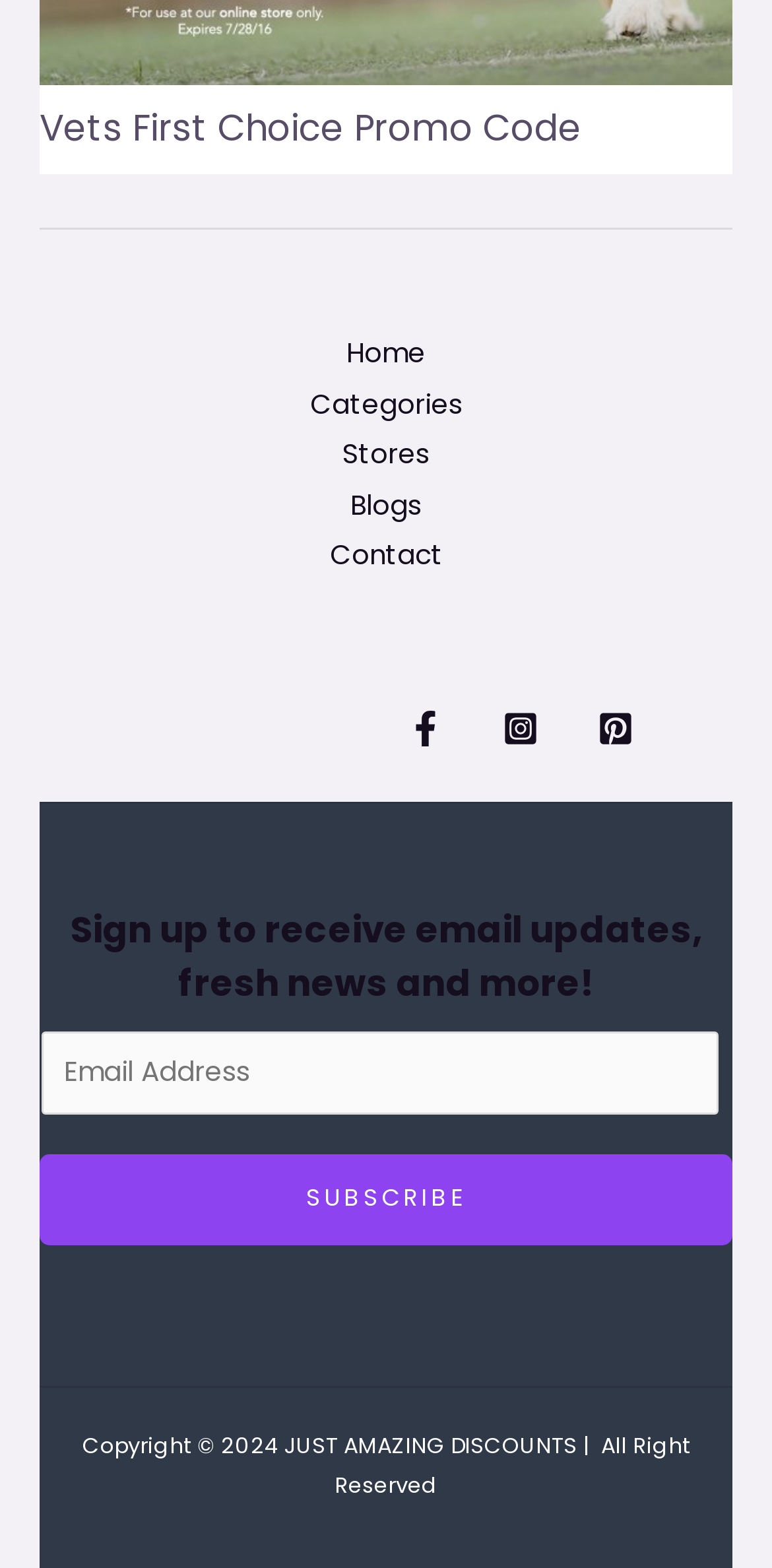Please give a concise answer to this question using a single word or phrase: 
What is the copyright year mentioned in the footer?

2024